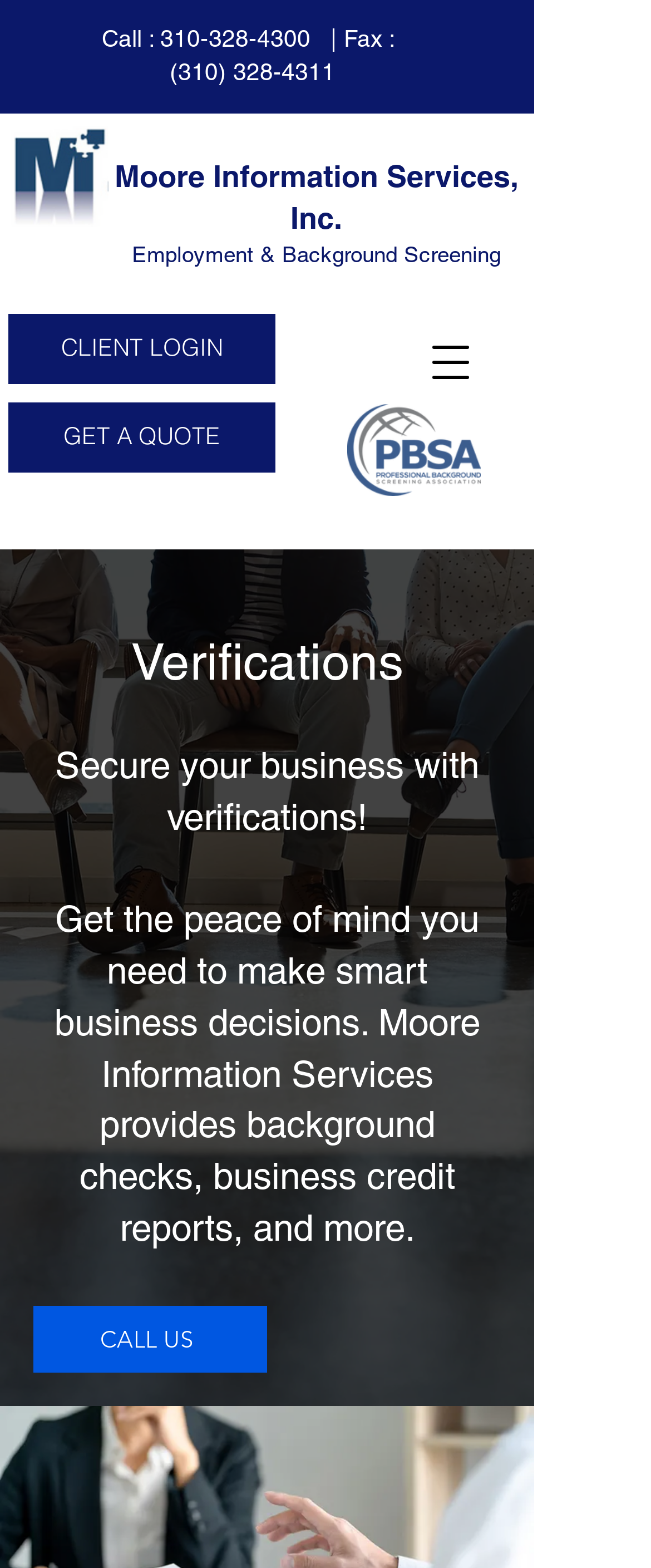Indicate the bounding box coordinates of the clickable region to achieve the following instruction: "Click Employment Screening for Businesses and Industries."

[0.013, 0.08, 0.167, 0.145]